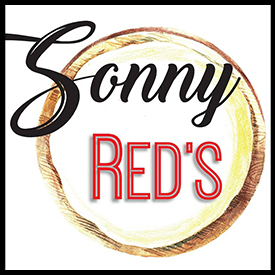Explain the image in a detailed and descriptive way.

The image features a vibrant logo for "Sonny Red's," elegantly designed with stylish typography. The word "Sonny" is scripted in a flowing, cursive font, while "Red's" is prominently displayed in bold, red letters, emphasizing the uniqueness of this establishment. Surrounding the text is a circular, artistic line that suggests warmth and hospitality, indicative of a welcoming restaurant or bar setting. This logo effectively captures the essence of a lively and inviting atmosphere, perfect for a dining or social experience.